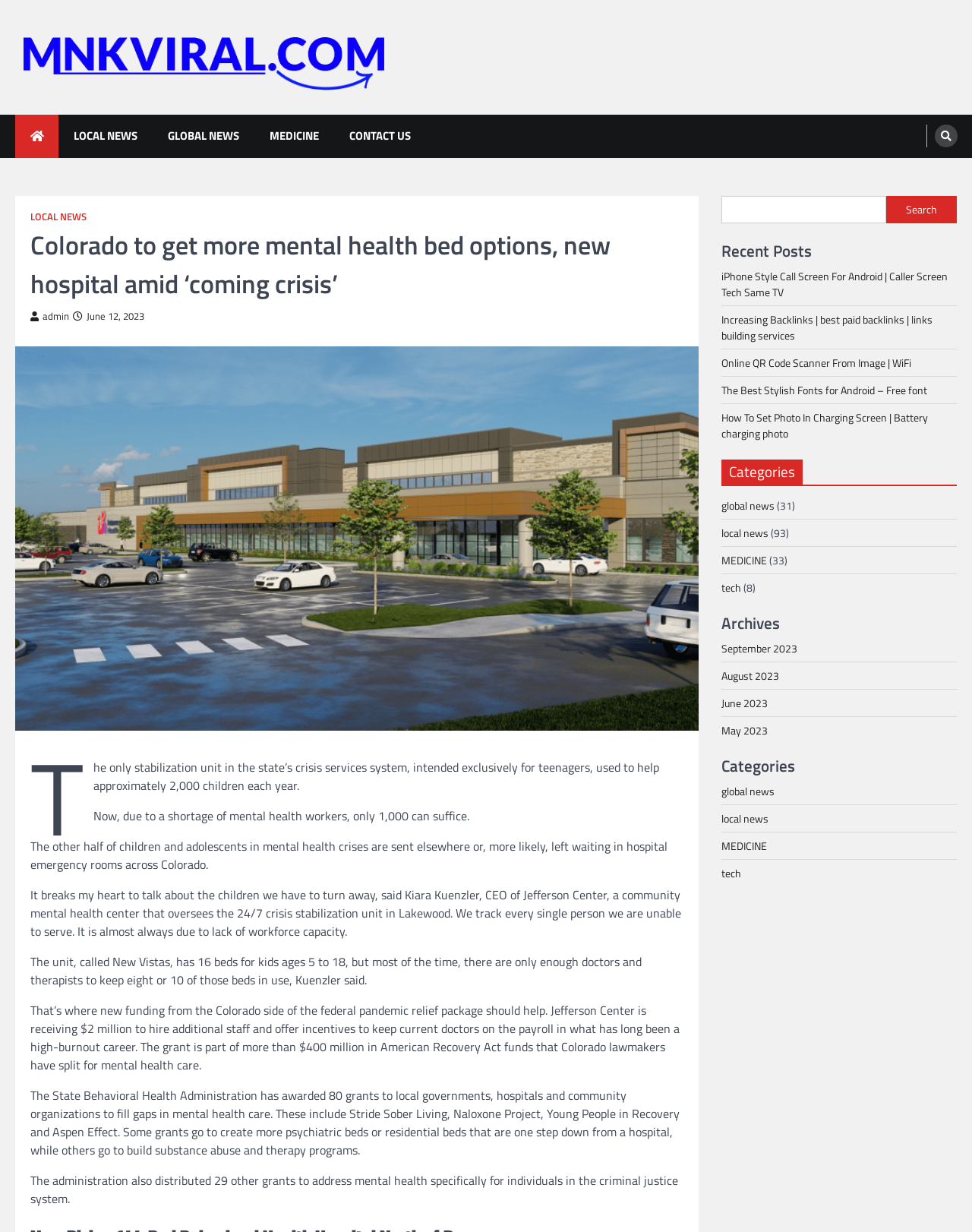What is the name of the community mental health center mentioned in the article?
Make sure to answer the question with a detailed and comprehensive explanation.

The article mentions Kiara Kuenzler, the CEO of Jefferson Center, a community mental health center that oversees the 24/7 crisis stabilization unit in Lakewood.